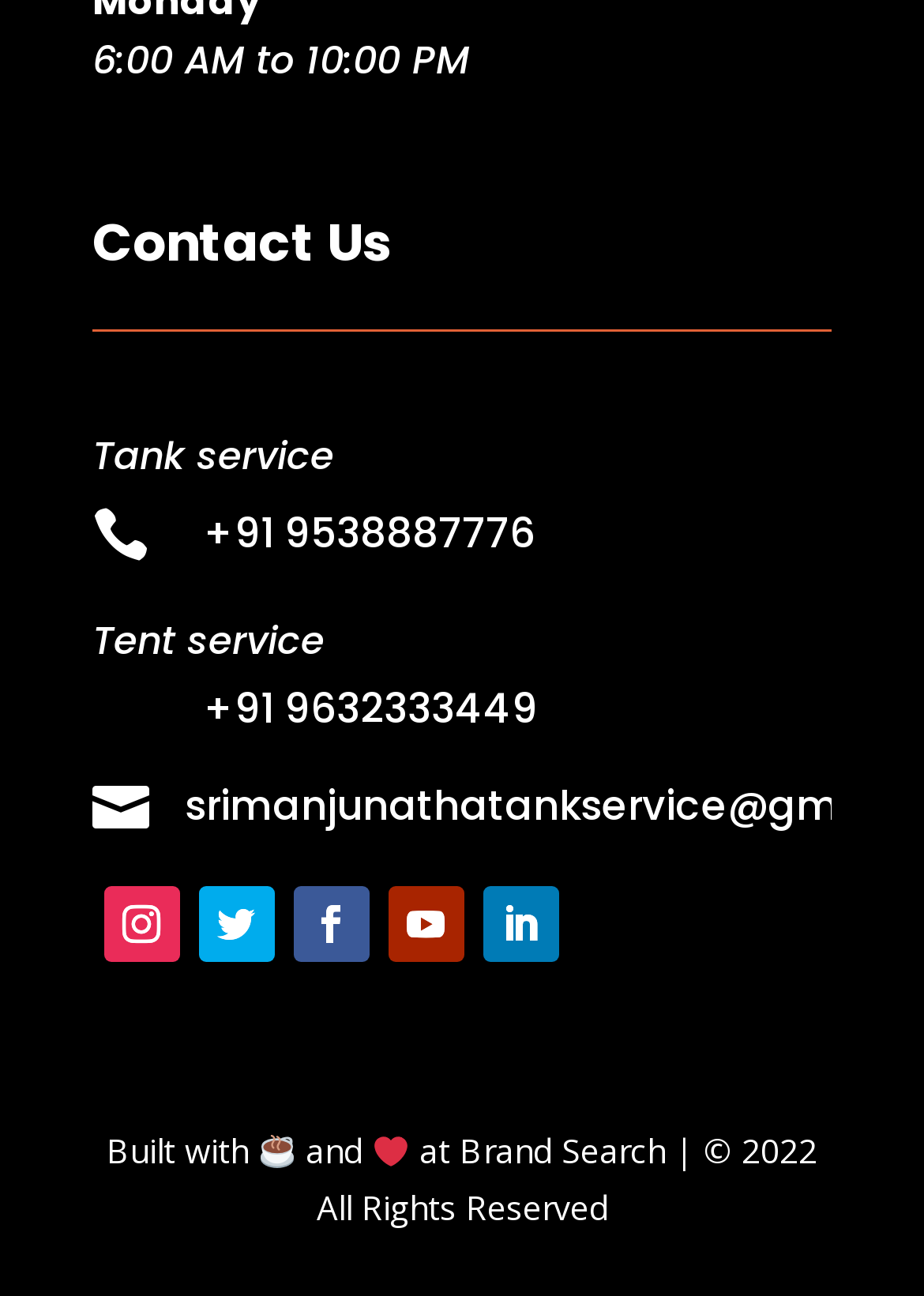What is the business hour?
Refer to the image and give a detailed response to the question.

I found the business hour by looking at the StaticText element with the content '6:00 AM to 10:00 PM' at the top of the webpage.